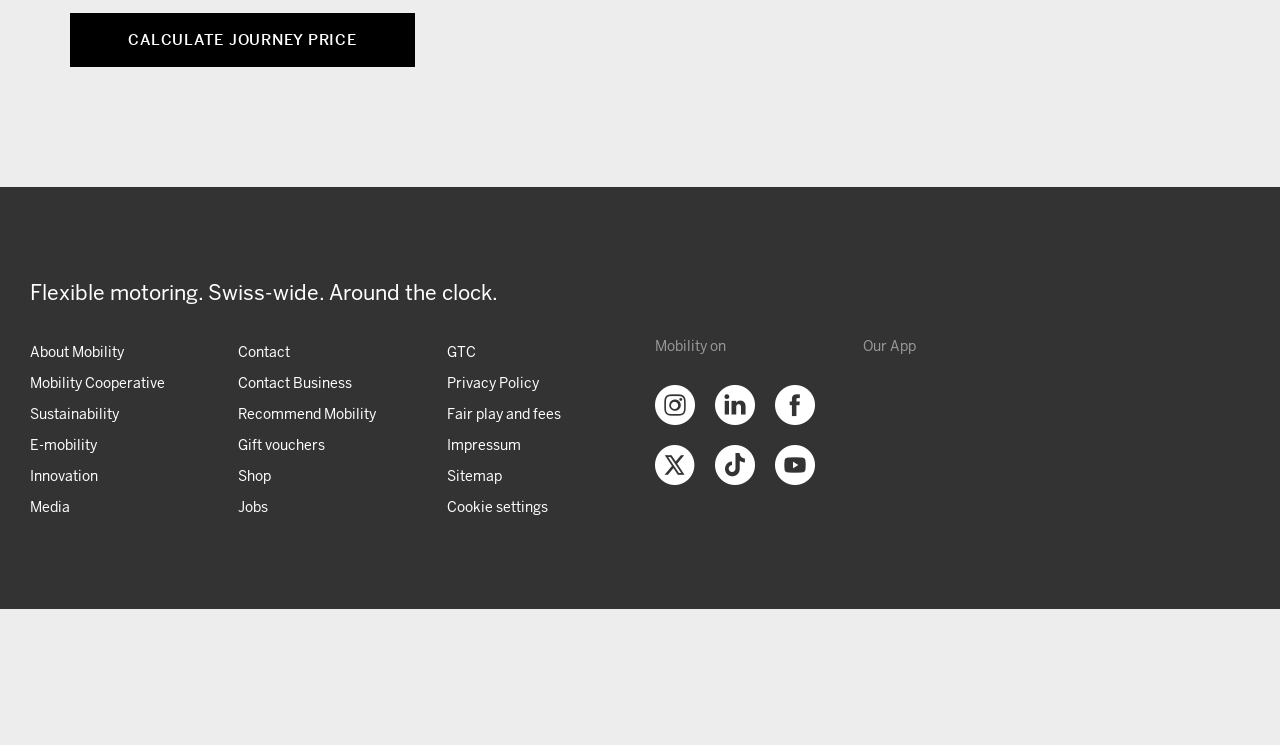Locate the bounding box for the described UI element: "Calculate journey price". Ensure the coordinates are four float numbers between 0 and 1, formatted as [left, top, right, bottom].

[0.055, 0.017, 0.324, 0.09]